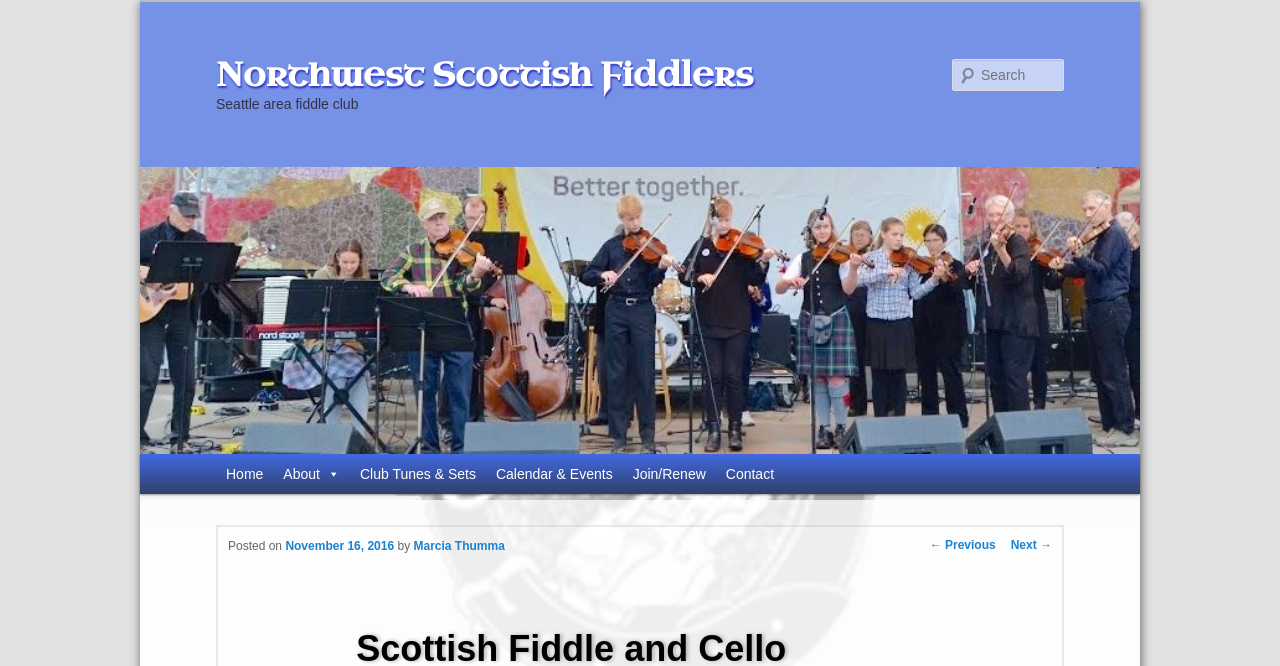Identify the bounding box coordinates of the HTML element based on this description: "Northwest Scottish Fiddlers".

[0.169, 0.079, 0.588, 0.145]